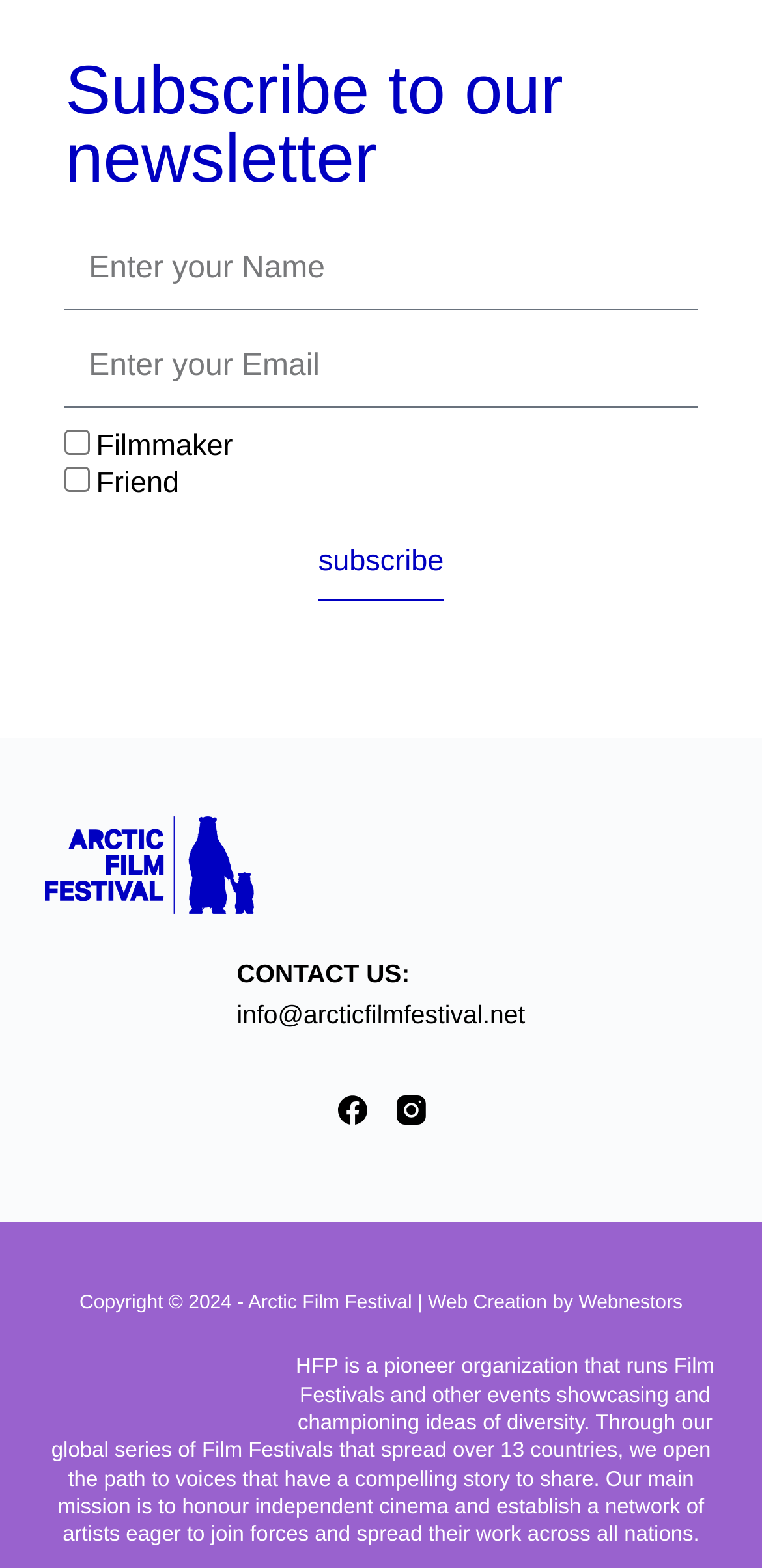Highlight the bounding box coordinates of the element you need to click to perform the following instruction: "click the West Sussex Clocks logo."

None